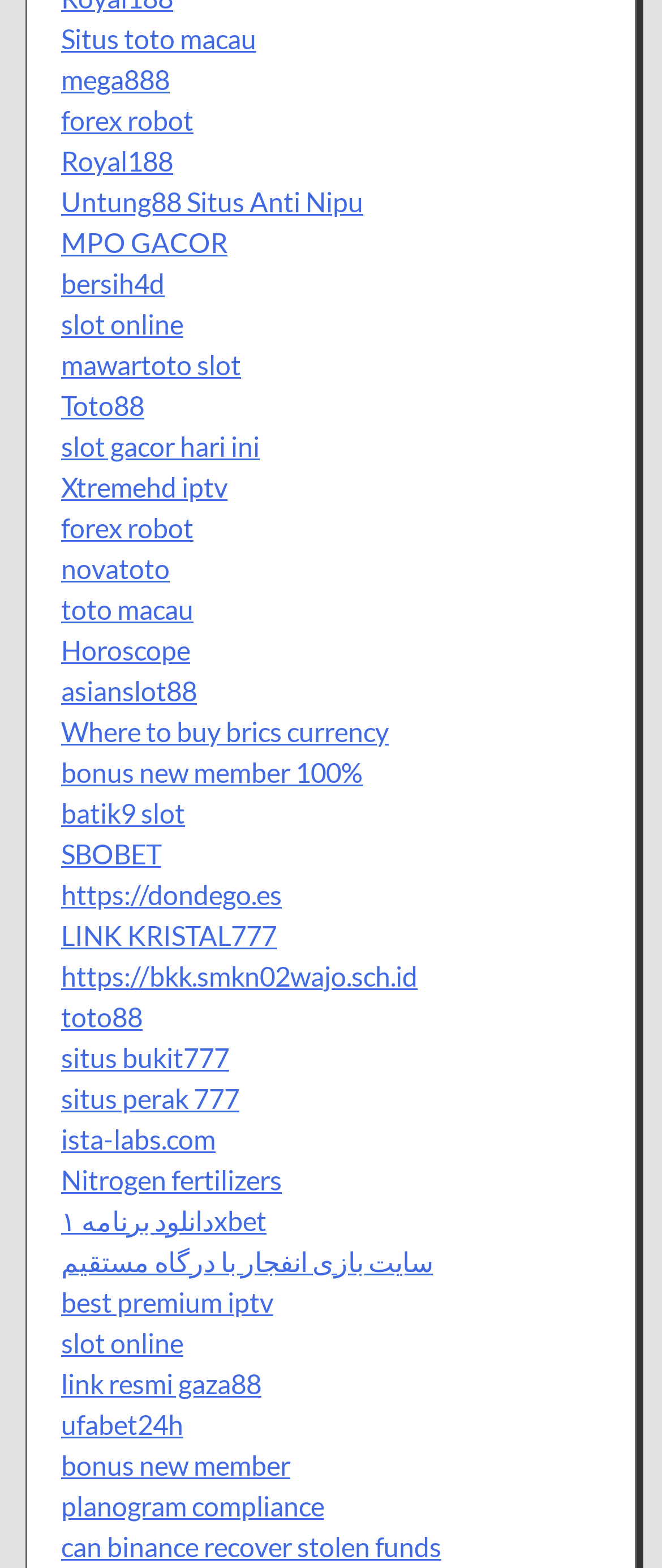How many links are on this webpage?
Based on the image, give a one-word or short phrase answer.

27